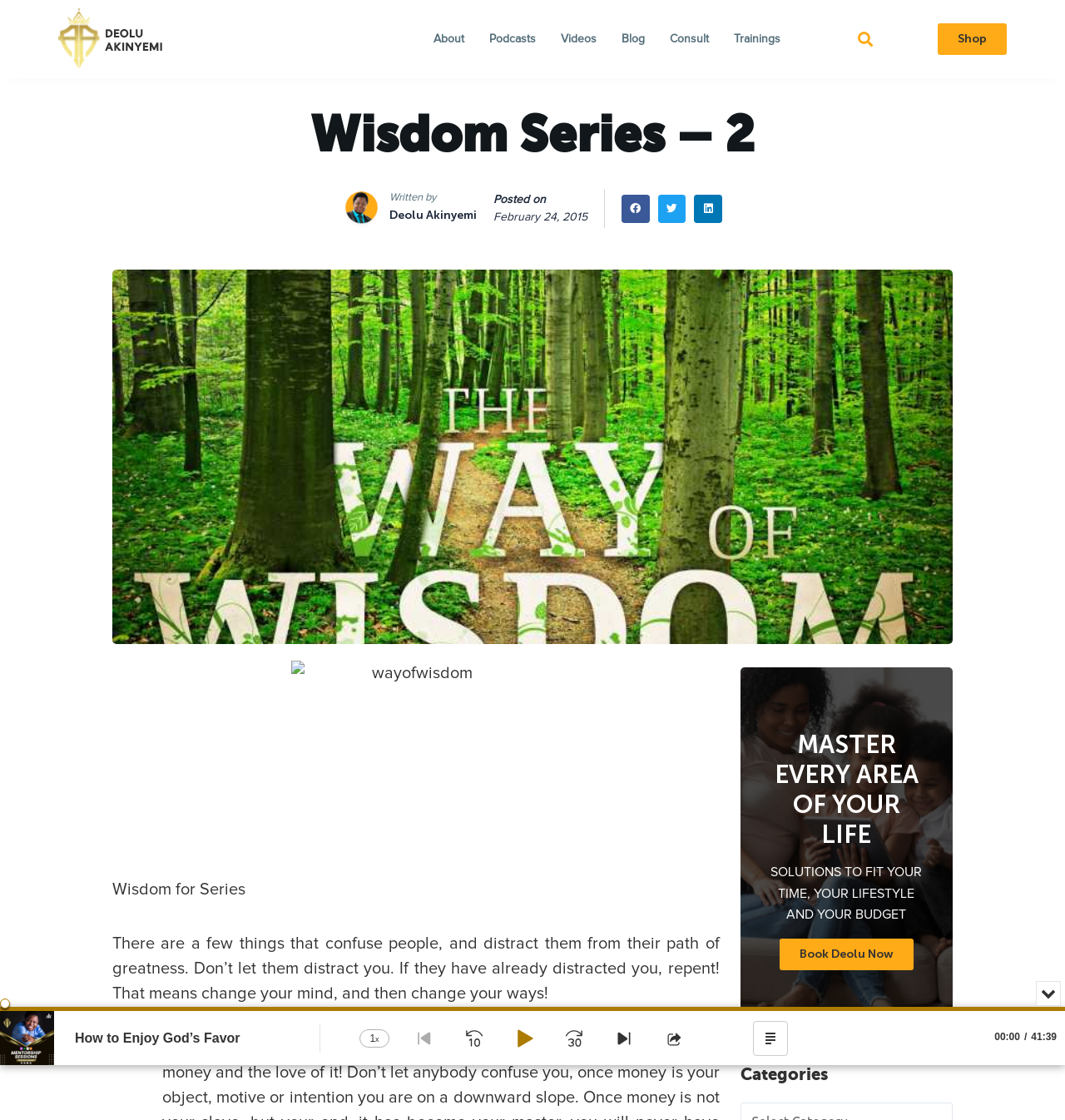Please identify the bounding box coordinates of the region to click in order to complete the given instruction: "Click on the 'About' link". The coordinates should be four float numbers between 0 and 1, i.e., [left, top, right, bottom].

[0.395, 0.018, 0.447, 0.052]